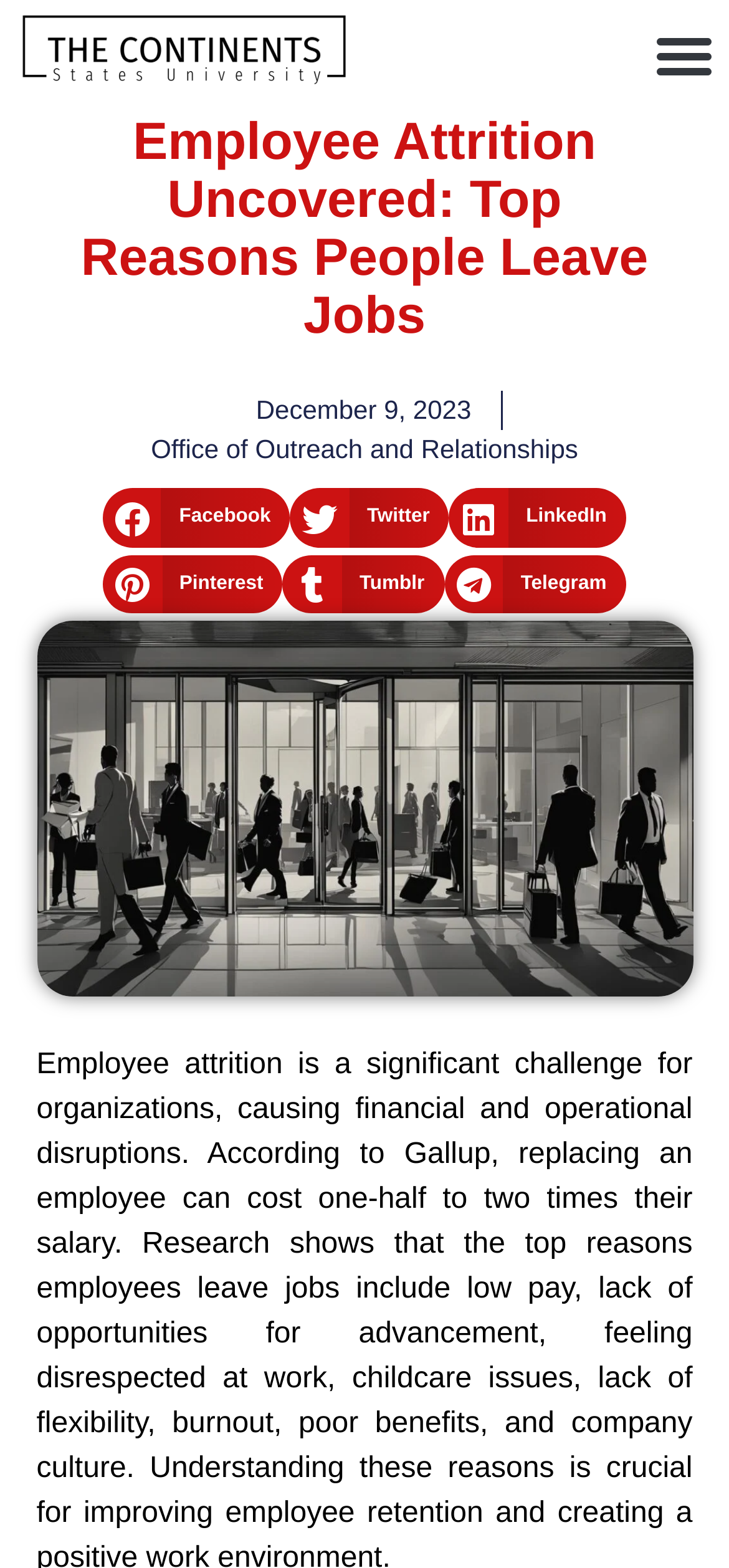Provide the bounding box coordinates of the HTML element described as: "December 9, 2023". The bounding box coordinates should be four float numbers between 0 and 1, i.e., [left, top, right, bottom].

[0.351, 0.25, 0.646, 0.275]